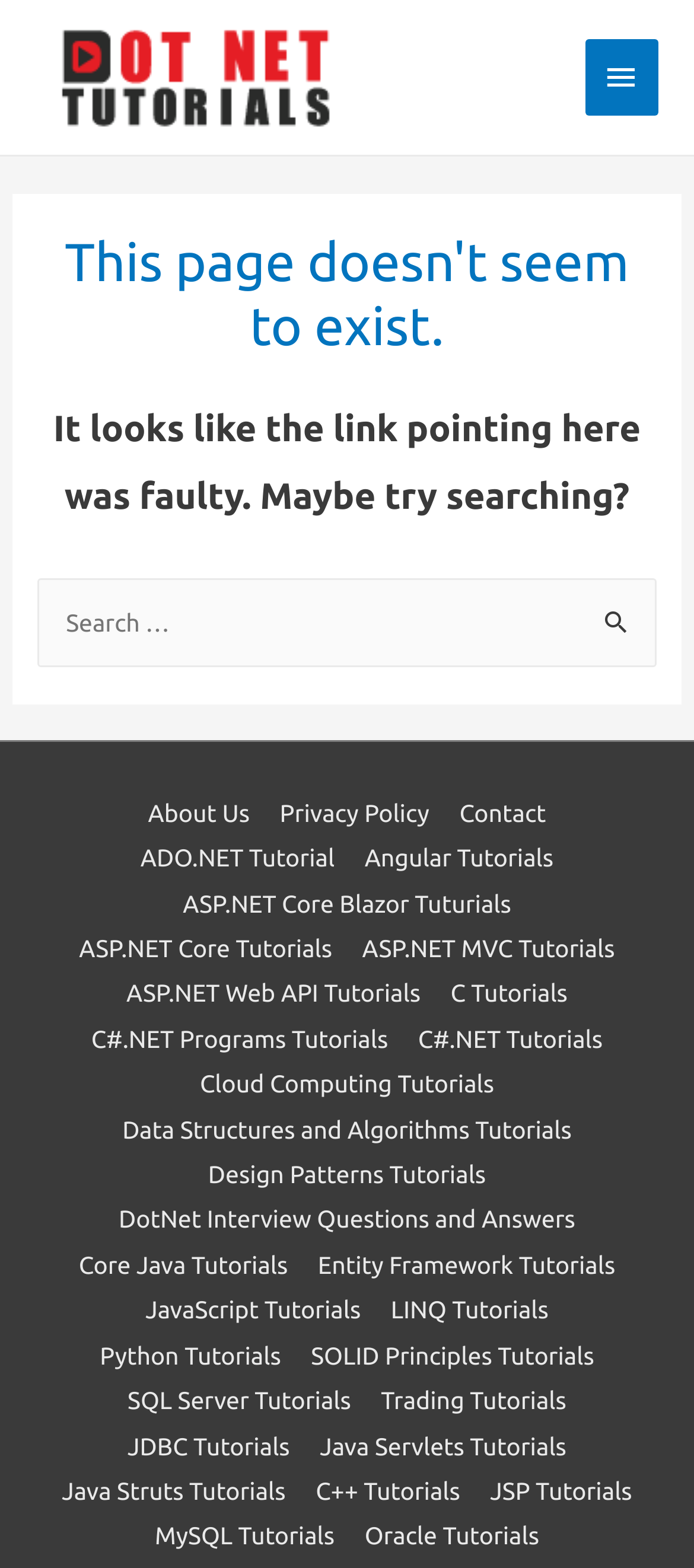Please specify the bounding box coordinates of the clickable section necessary to execute the following command: "Click on the main menu".

[0.842, 0.025, 0.949, 0.074]